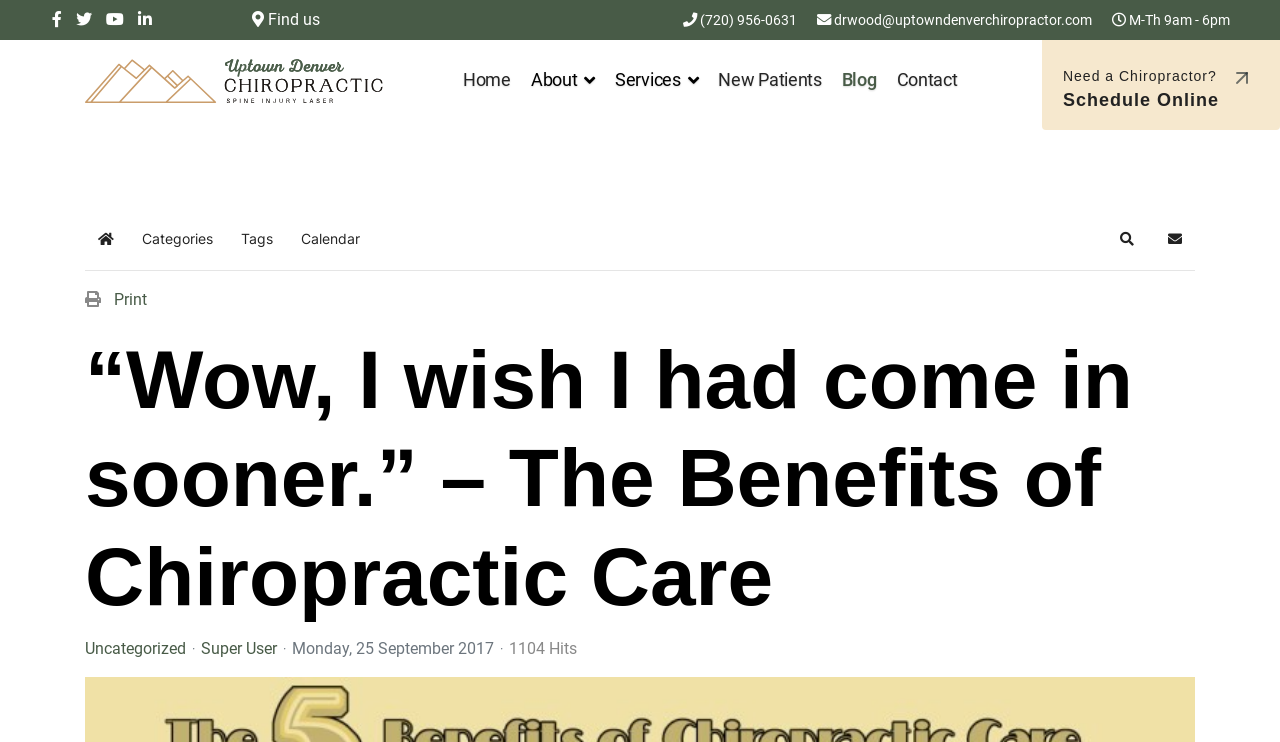What is the phone number of the chiropractor?
Can you offer a detailed and complete answer to this question?

I found the answer by looking at the top-right corner of the webpage, where the contact information is displayed. The phone number is written in text as '(720) 956-0631'.